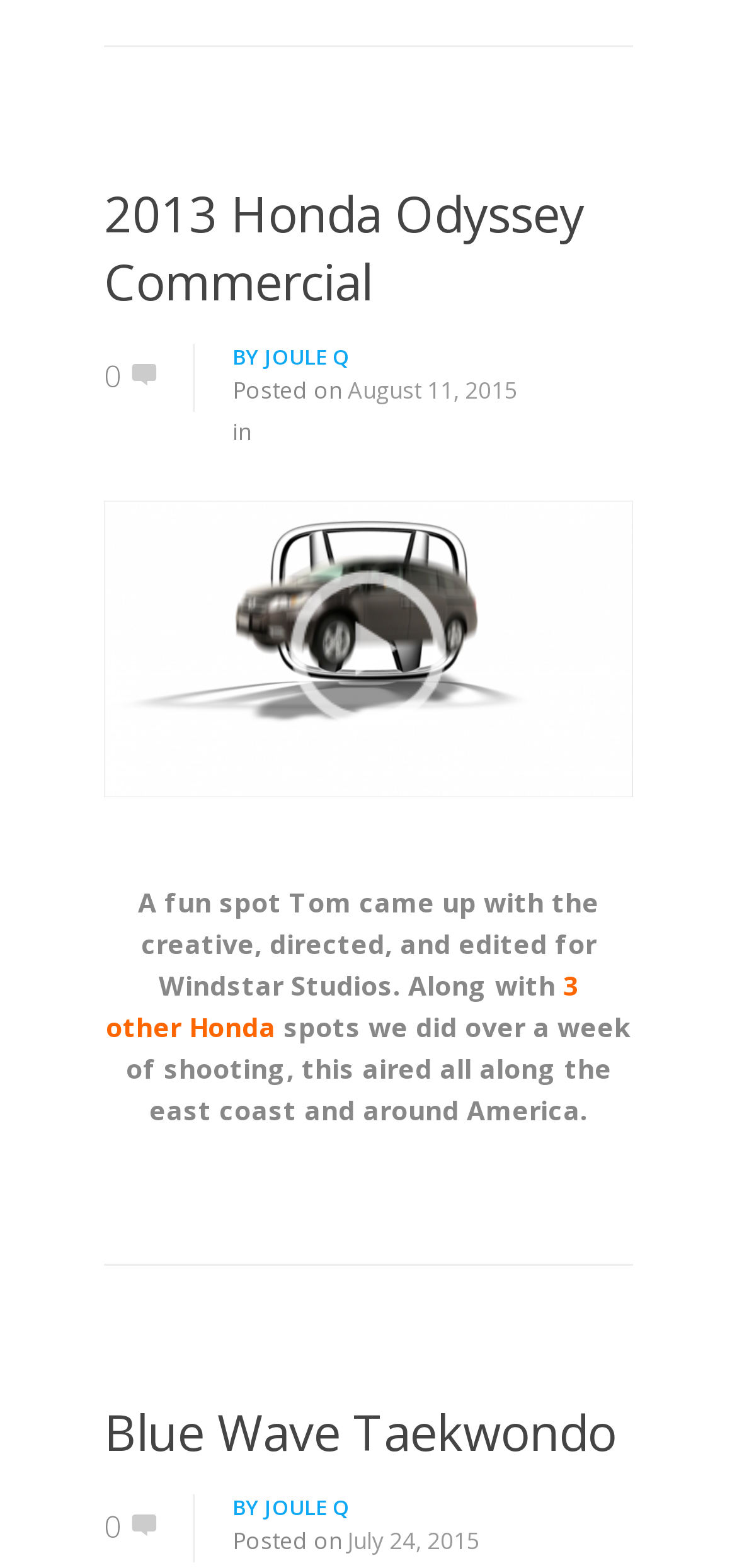Provide your answer in one word or a succinct phrase for the question: 
When was the Blue Wave Taekwondo video posted?

July 24, 2015